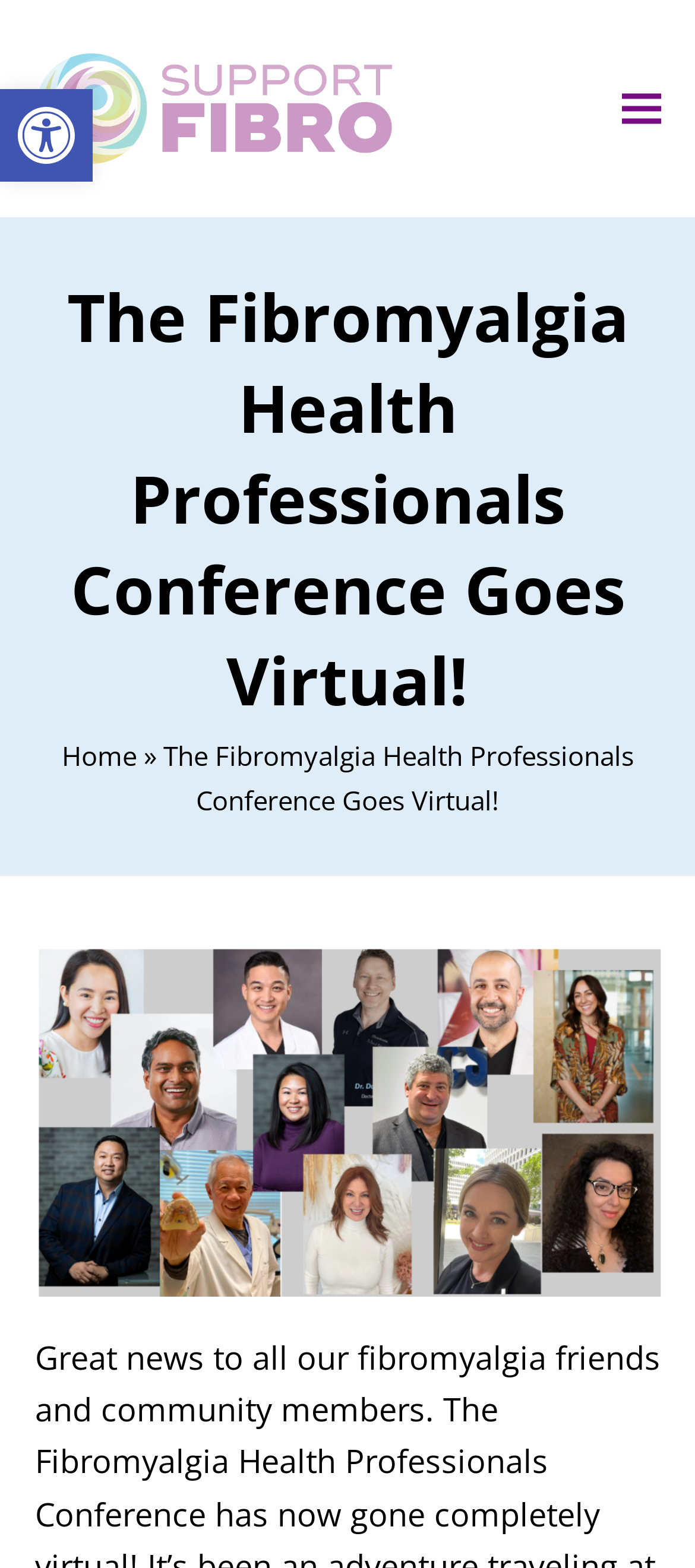Give a detailed explanation of the elements present on the webpage.

The webpage appears to be an event page for the Fibromyalgia Health Professionals Conference, which is being held virtually. At the top left corner, there is a button to open the toolbar accessibility tools, accompanied by a small image labeled "Accessibility Tools". 

Below this, there is a horizontal layout table that spans most of the width of the page, containing a link to "Support Fibromyalgia Network" with an associated image. On the opposite side of the page, at the top right corner, there is a button to toggle the mobile menu.

The main content of the page is headed by a large heading that reads "The Fibromyalgia Health Professionals Conference Goes Virtual!". Below this, there is a navigation section that indicates the user's current location, with links to "Home" and the current page. 

Further down the page, there is a large image that appears to be a logo or banner for "Fibromyalgia Health Professionals". The page also mentions that the event is open to patients and healthcare professionals, and that CMEs (Continuing Medical Education credits) are available.